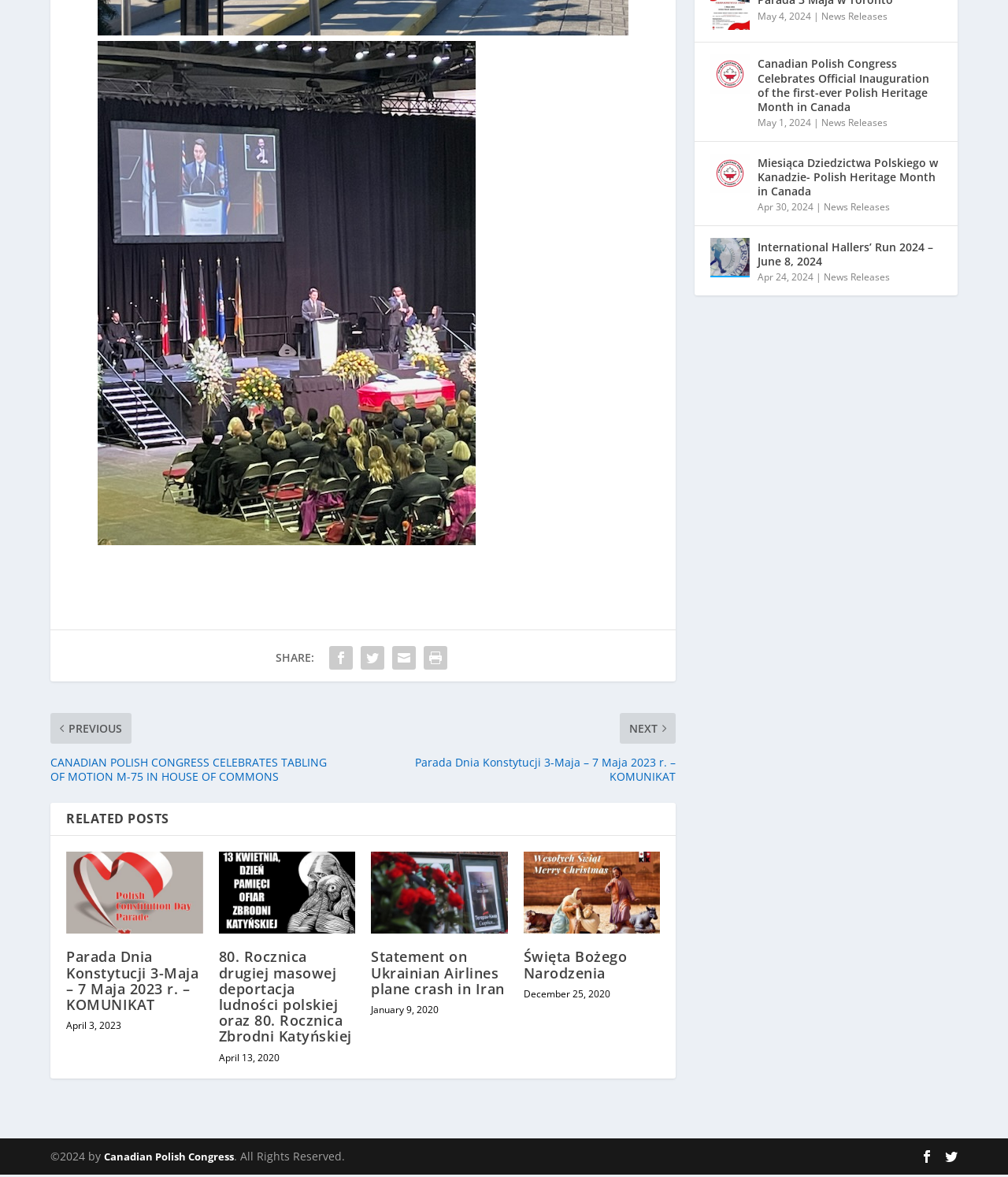Identify the bounding box coordinates of the region that needs to be clicked to carry out this instruction: "Share on social media". Provide these coordinates as four float numbers ranging from 0 to 1, i.e., [left, top, right, bottom].

[0.322, 0.534, 0.354, 0.56]